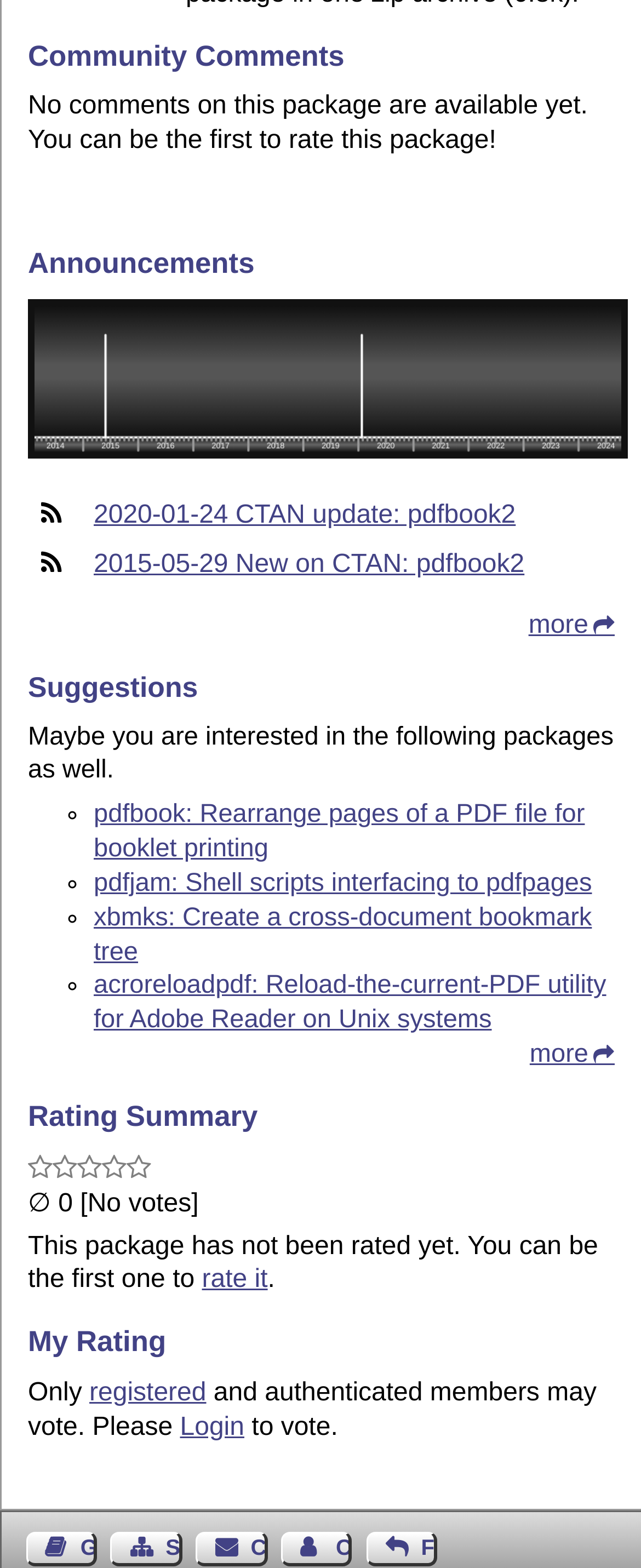Given the element description, predict the bounding box coordinates in the format (top-left x, top-left y, bottom-right x, bottom-right y), using floating point numbers between 0 and 1: Main menu

None